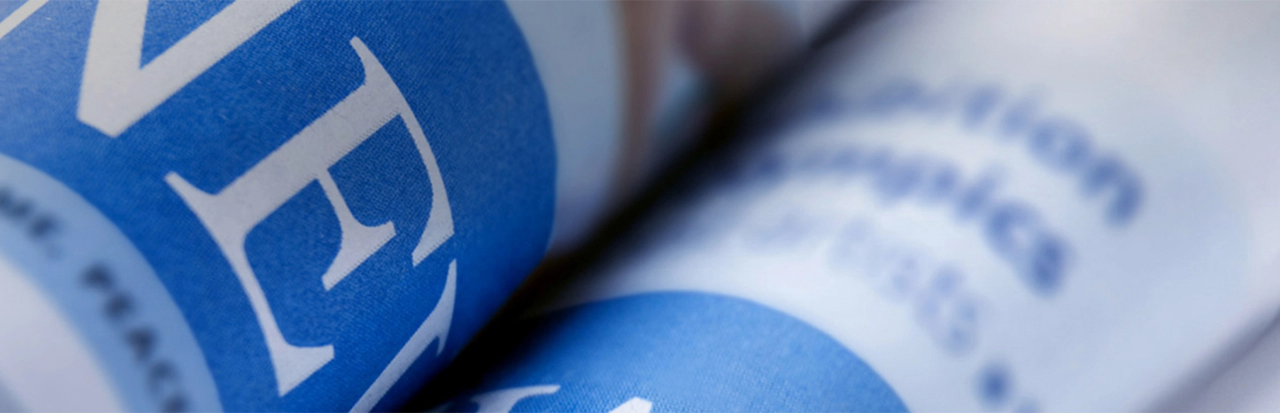Respond with a single word or phrase:
What is the theme suggested by the design?

Clarity and professionalism